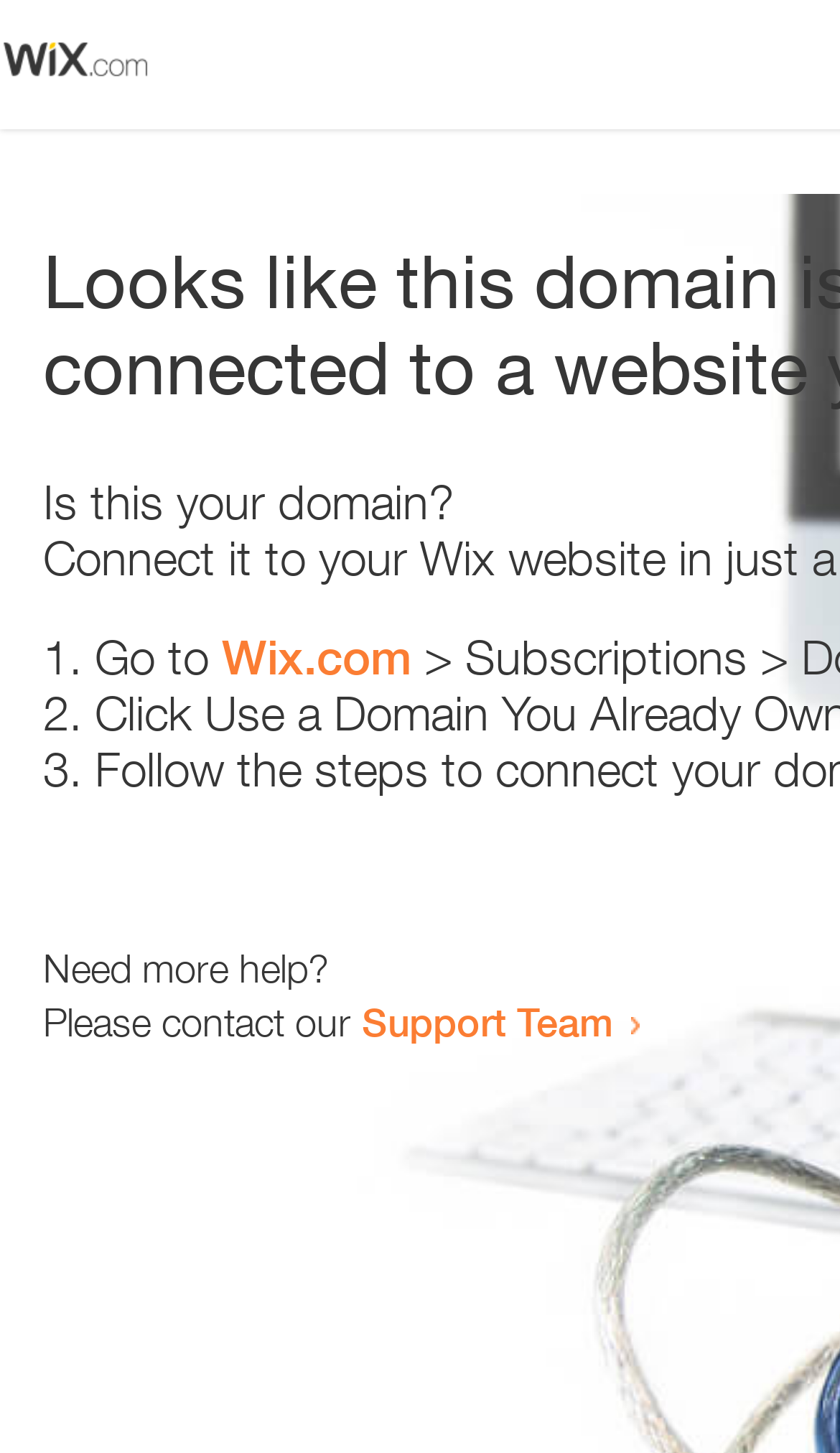Construct a thorough caption encompassing all aspects of the webpage.

The webpage appears to be an error page, with a small image at the top left corner. Below the image, there is a question "Is this your domain?" in a prominent position. 

To the right of the question, there is a numbered list with three items. The first item starts with "1." and suggests going to "Wix.com". The second item starts with "2." and the third item starts with "3.", but their contents are not specified. 

Further down the page, there is a message "Need more help?" followed by a sentence "Please contact our Support Team" with a link to the Support Team.